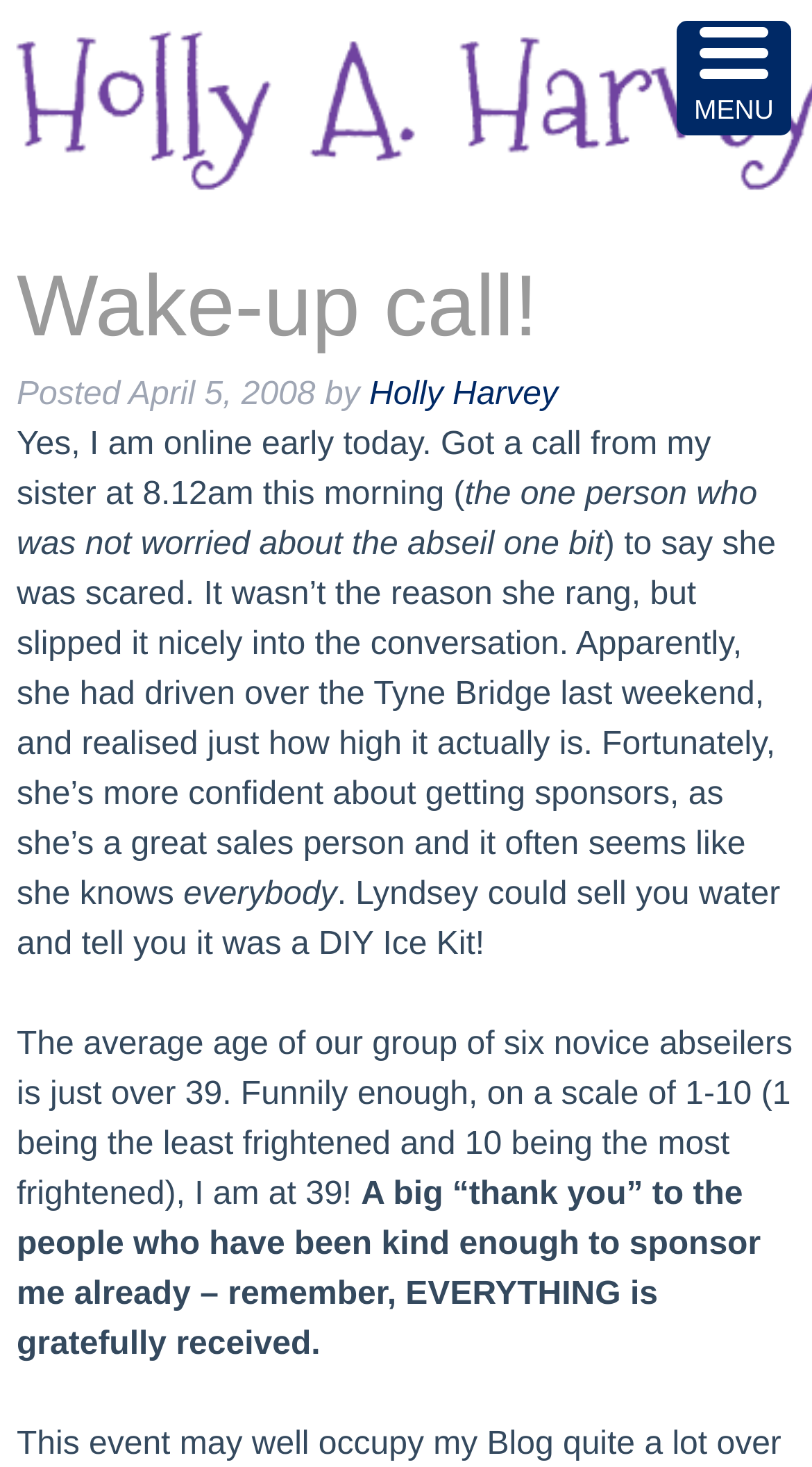Identify the bounding box coordinates for the UI element that matches this description: "MENU".

[0.833, 0.014, 0.974, 0.092]